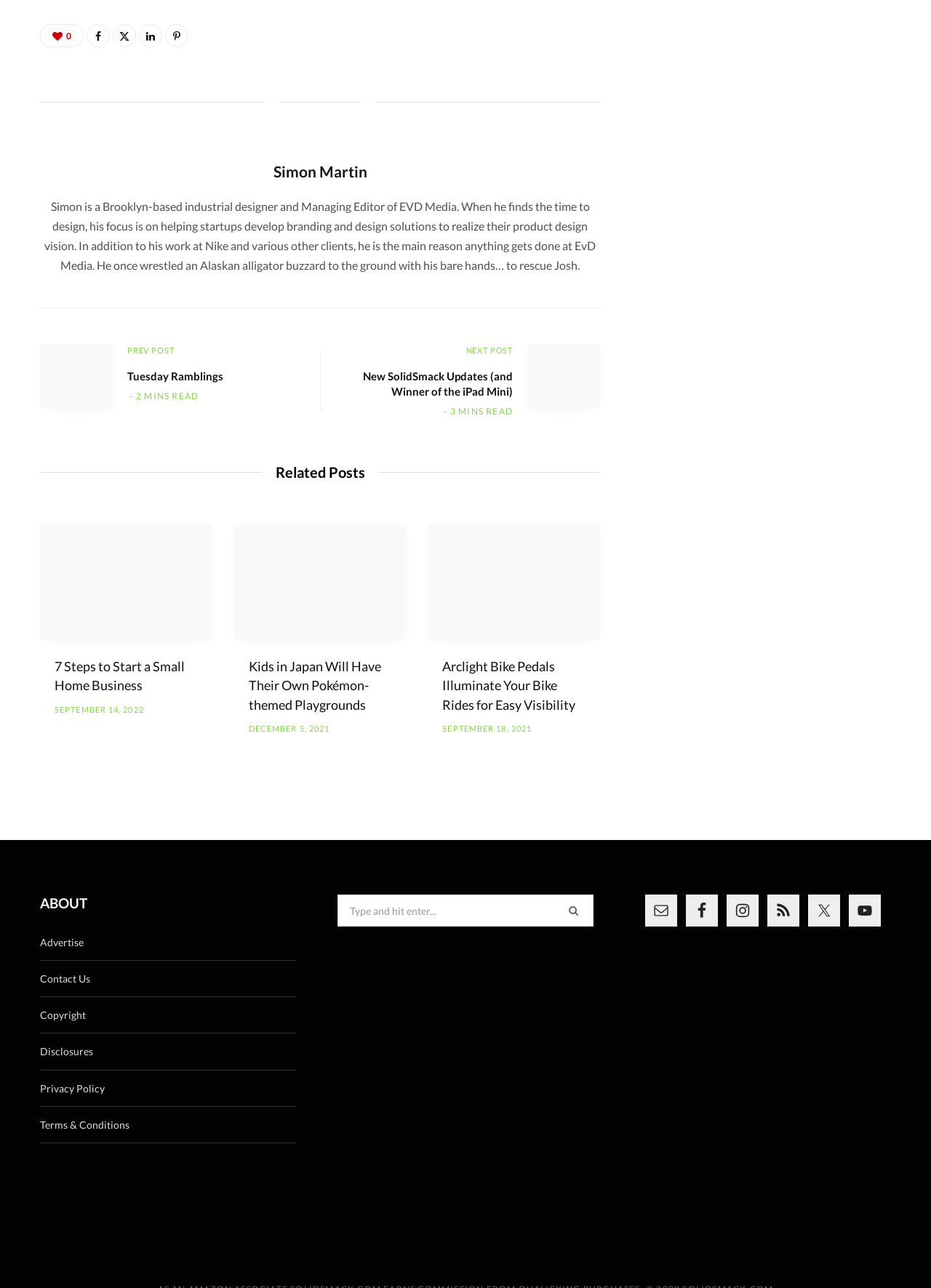Determine the bounding box coordinates of the section to be clicked to follow the instruction: "Click on the 'NEXT POST' link". The coordinates should be given as four float numbers between 0 and 1, formatted as [left, top, right, bottom].

[0.5, 0.268, 0.551, 0.276]